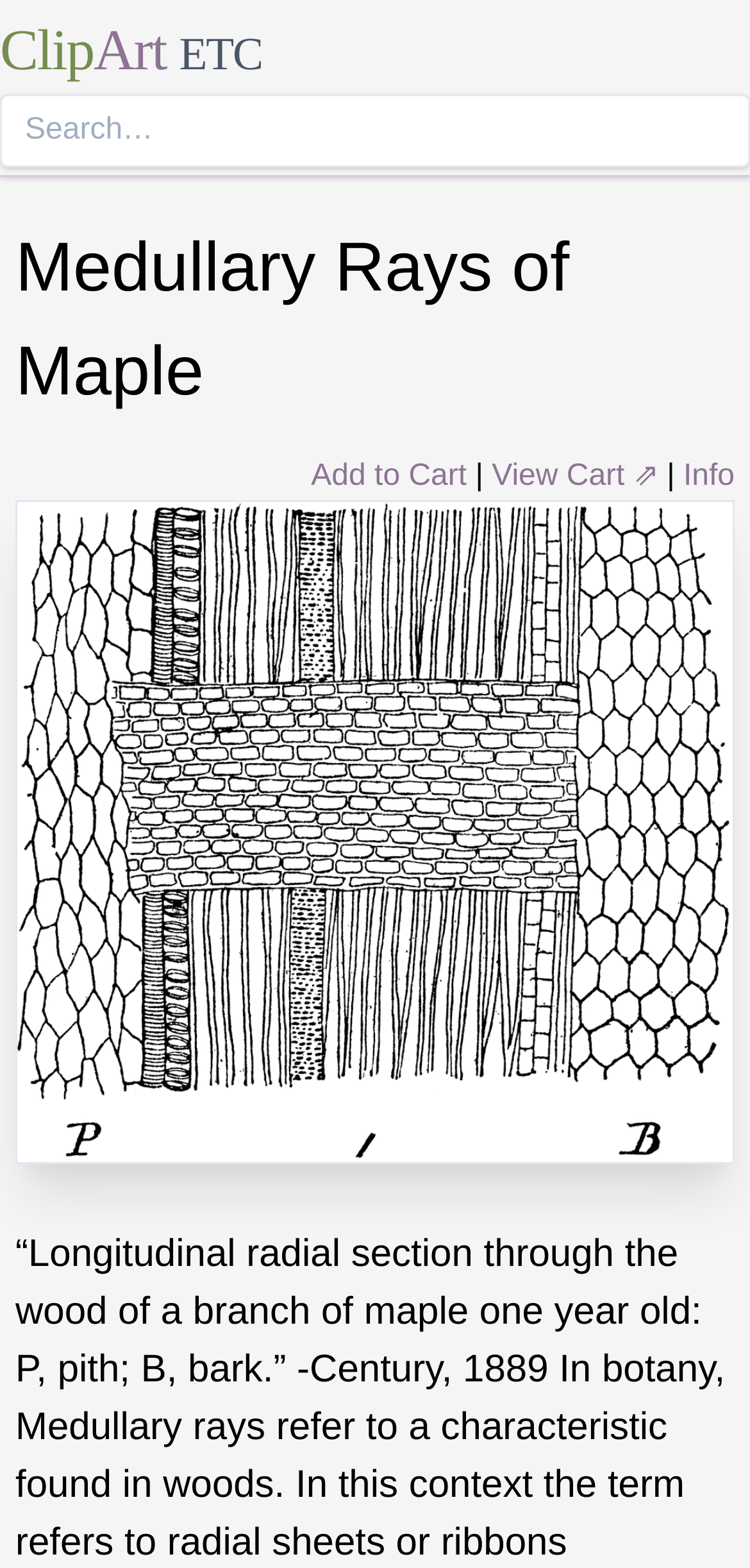Please answer the following question using a single word or phrase: 
What is the relationship between the 'Add to Cart' button and the 'View Cart ⇗' link?

They are related to cart functionality